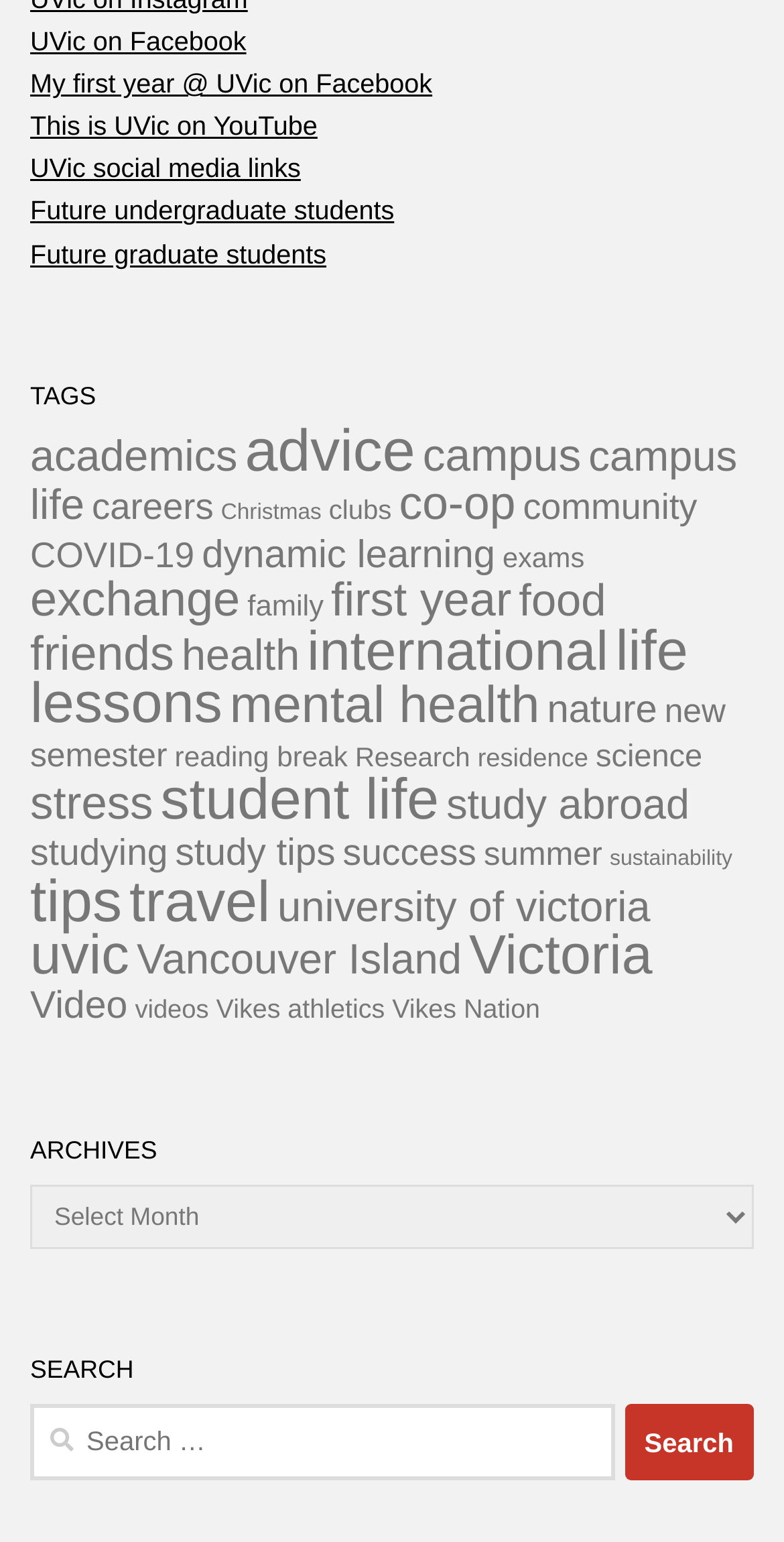Show me the bounding box coordinates of the clickable region to achieve the task as per the instruction: "Click on the UVic on Facebook link".

[0.038, 0.017, 0.314, 0.037]